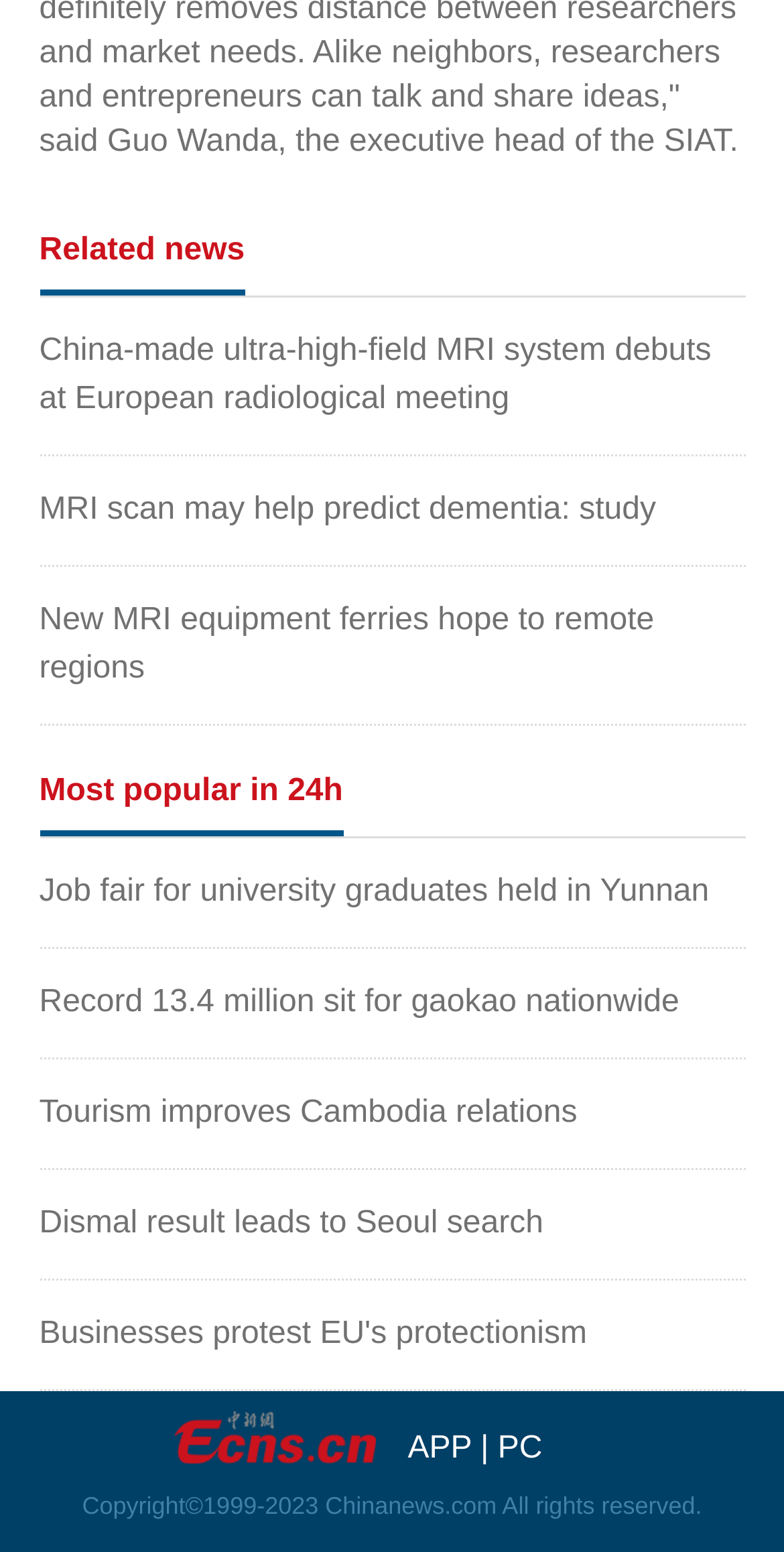Please identify the bounding box coordinates for the region that you need to click to follow this instruction: "Open APP".

[0.52, 0.922, 0.601, 0.944]